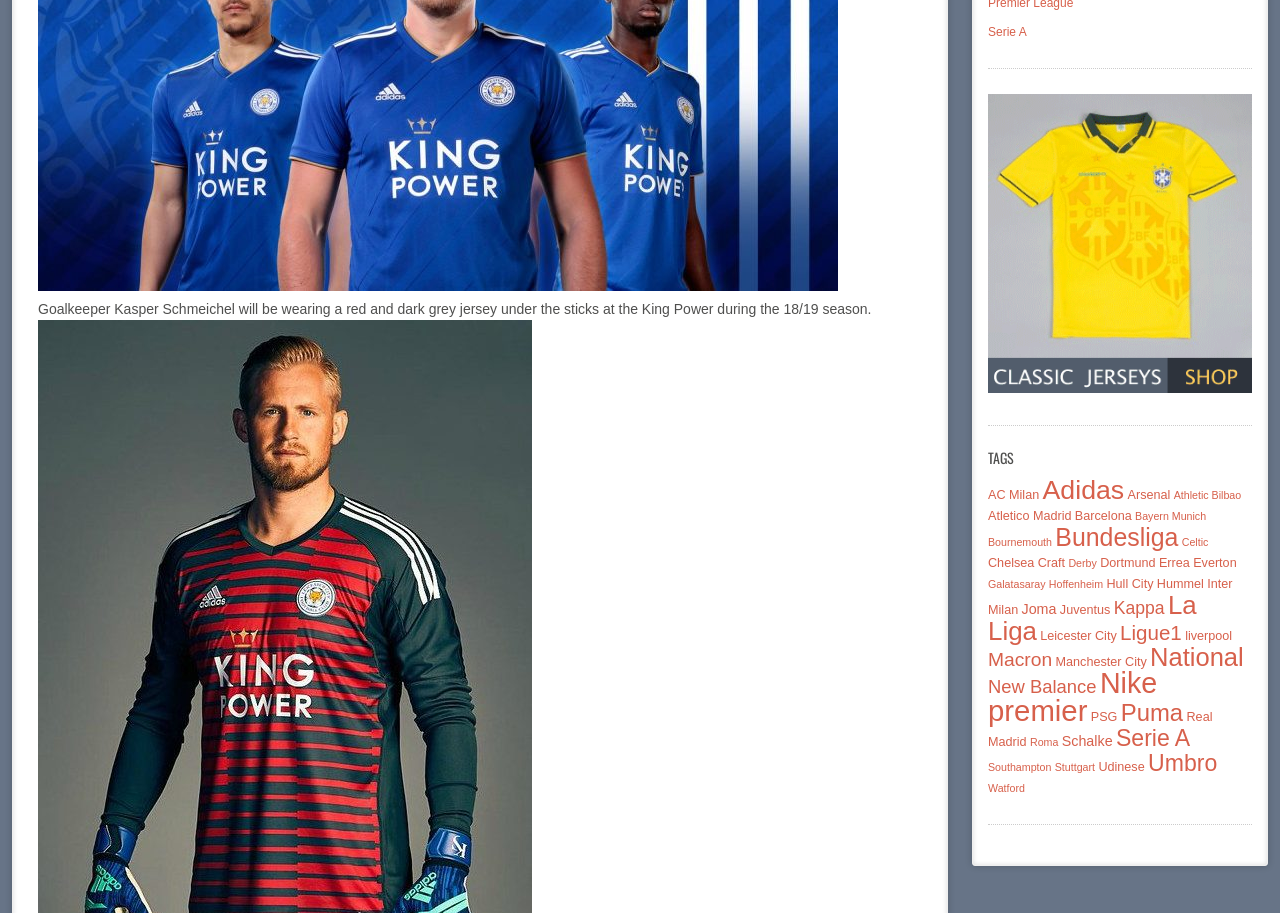How many items are under the 'Adidas' category?
Look at the image and respond with a one-word or short phrase answer.

27